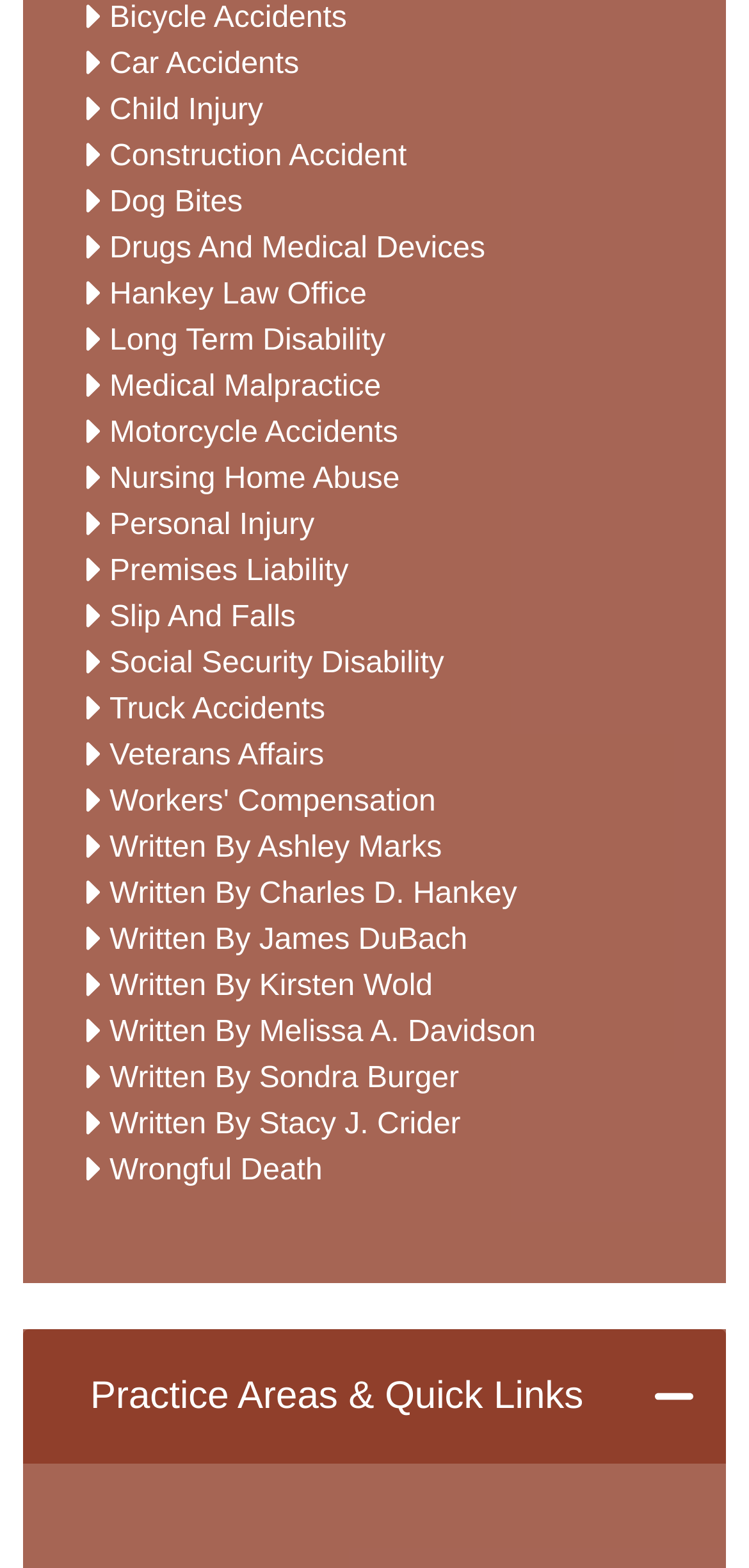Answer succinctly with a single word or phrase:
Is the 'Practice Areas & Quick Links' section expanded?

No